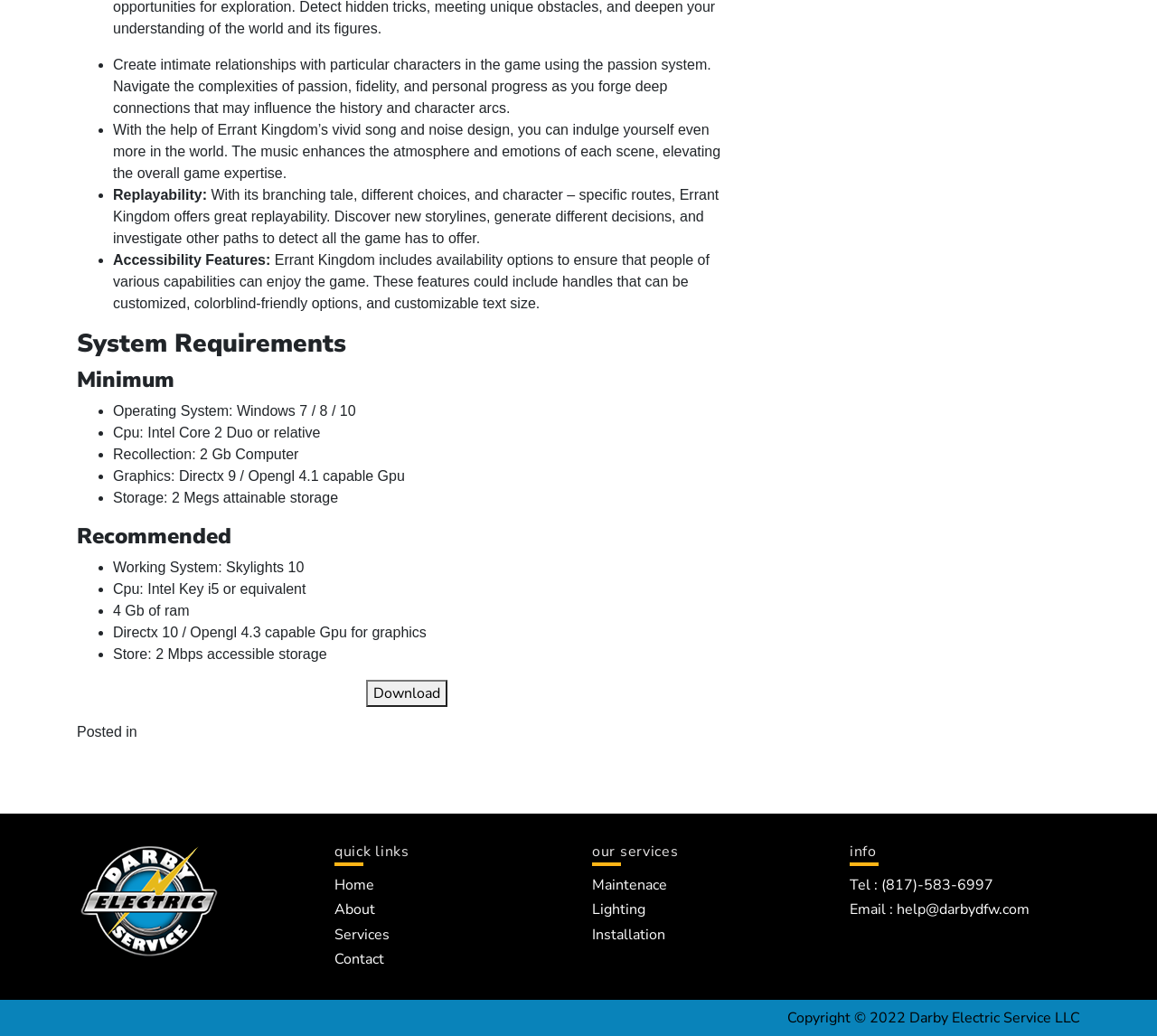Please provide a brief answer to the following inquiry using a single word or phrase:
What is the minimum operating system required?

Windows 7 / 8 / 10